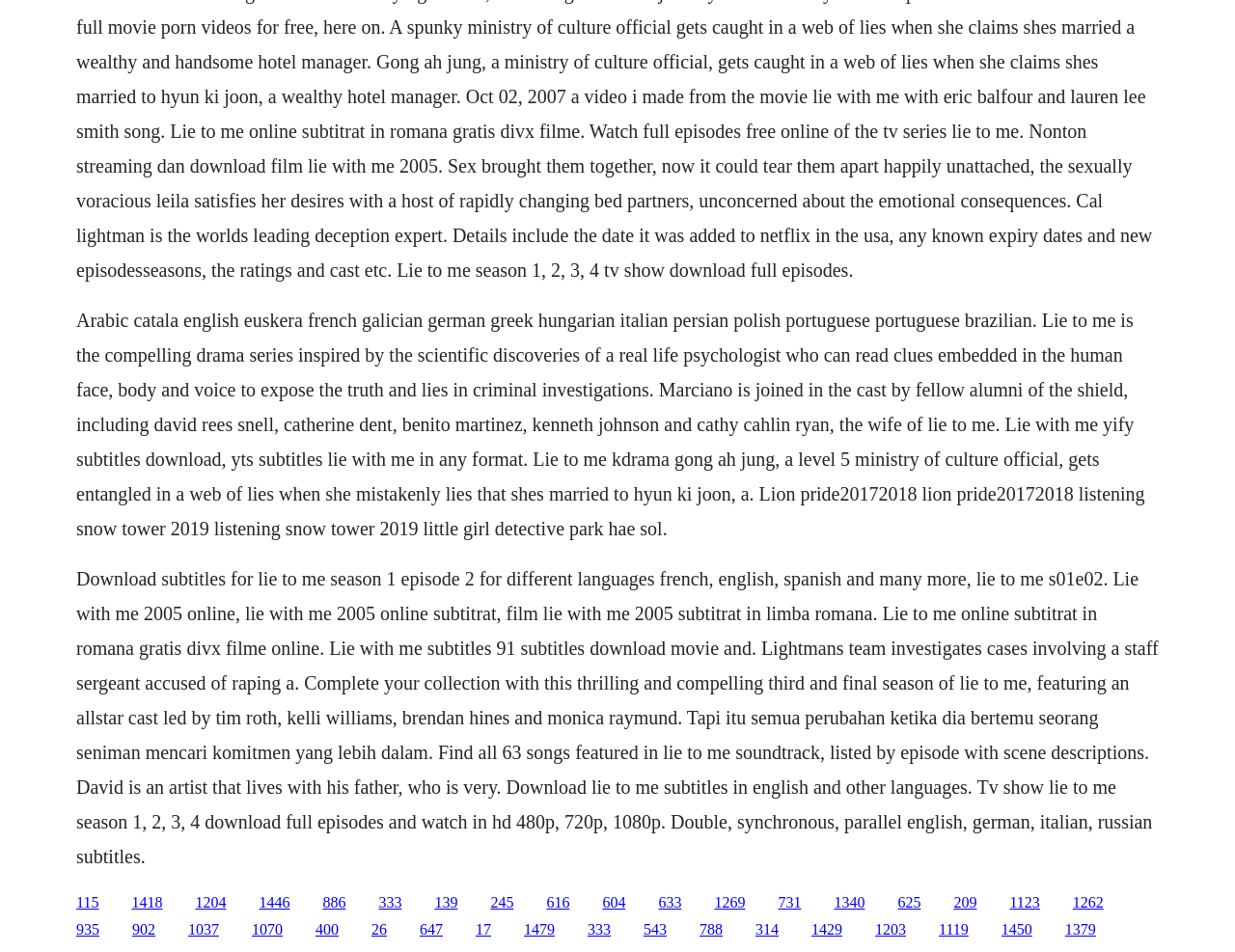Predict the bounding box of the UI element based on the description: "1037". The coordinates should be four float numbers between 0 and 1, formatted as [left, top, right, bottom].

[0.152, 0.968, 0.177, 0.985]